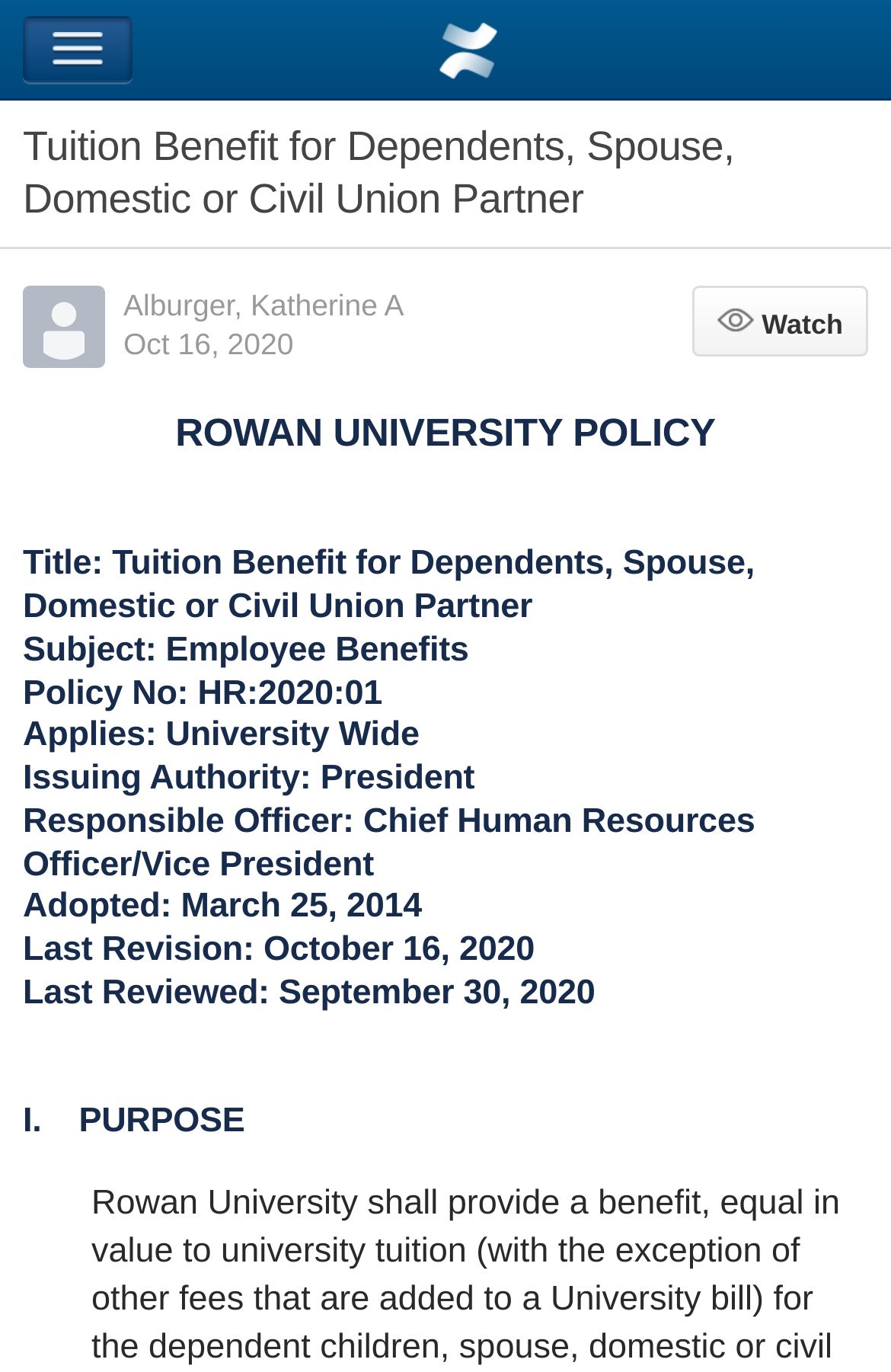Answer the question with a single word or phrase: 
What is the title of the policy?

Tuition Benefit for Dependents